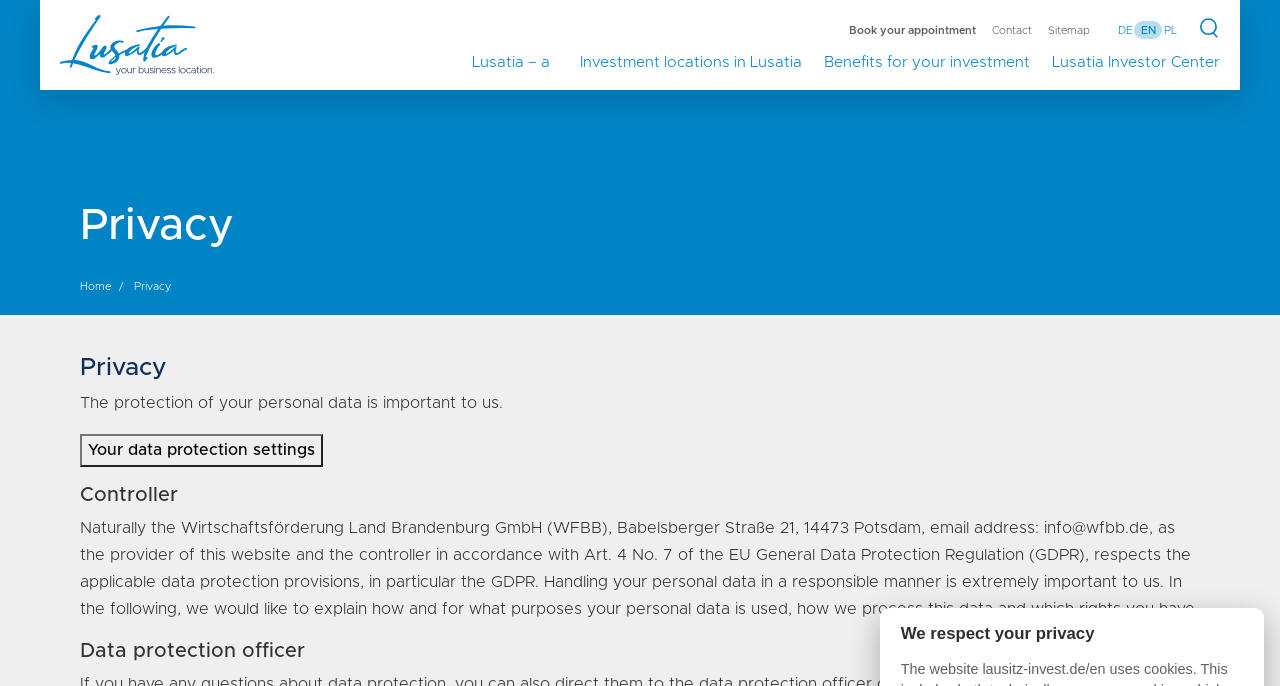Determine the bounding box coordinates for the region that must be clicked to execute the following instruction: "Learn about recent posts".

None